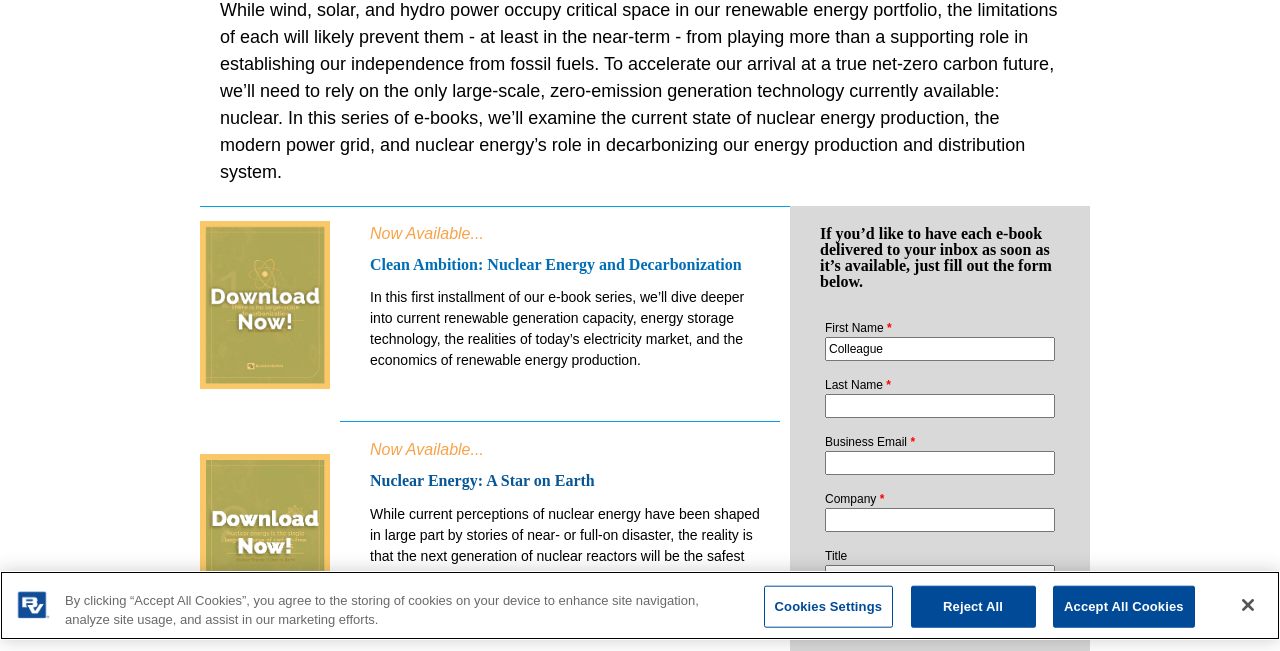Using the provided element description: "input value="Colleague" name="firstName" value="Colleague"", identify the bounding box coordinates. The coordinates should be four floats between 0 and 1 in the order [left, top, right, bottom].

[0.645, 0.518, 0.824, 0.555]